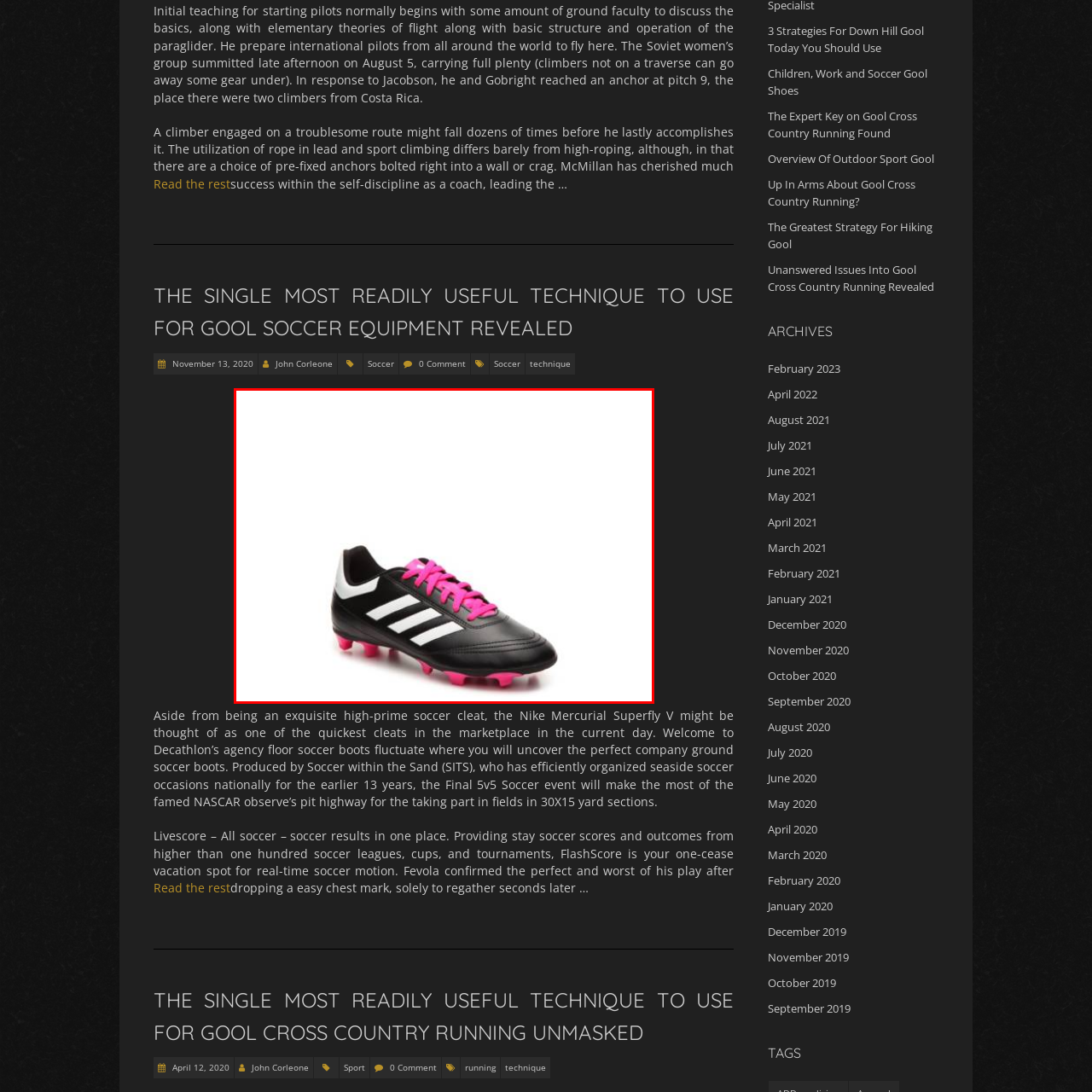What is the purpose of the rubber studs on the sole?
Focus on the visual details within the red bounding box and provide an in-depth answer based on your observations.

According to the caption, the rubber studs on the sole are designed to provide 'optimal traction on grass surfaces', which implies that their purpose is to ensure a good grip on the playing field.